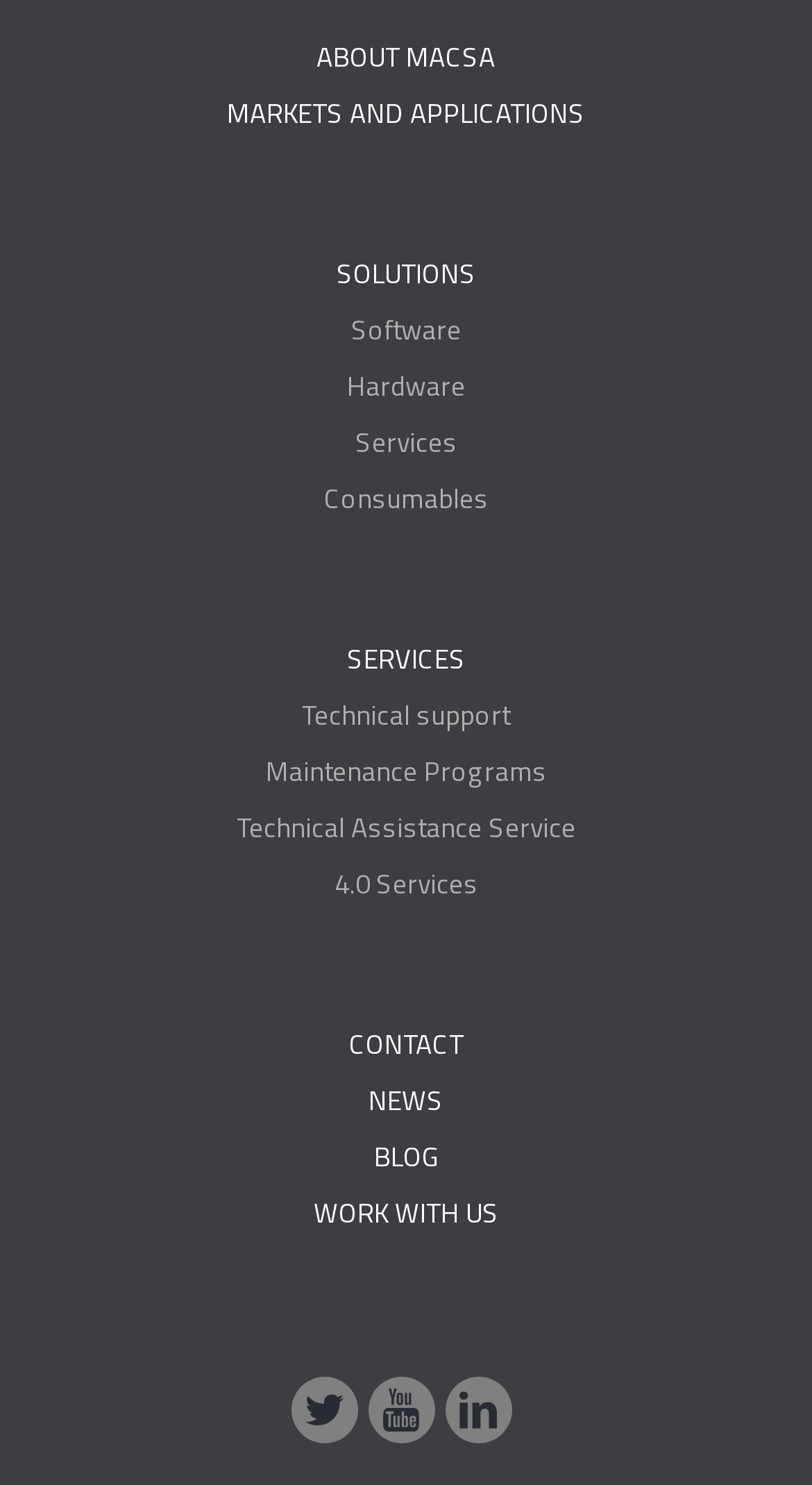Please answer the following question using a single word or phrase: 
What is the second link in the 'SERVICES' section?

Technical support